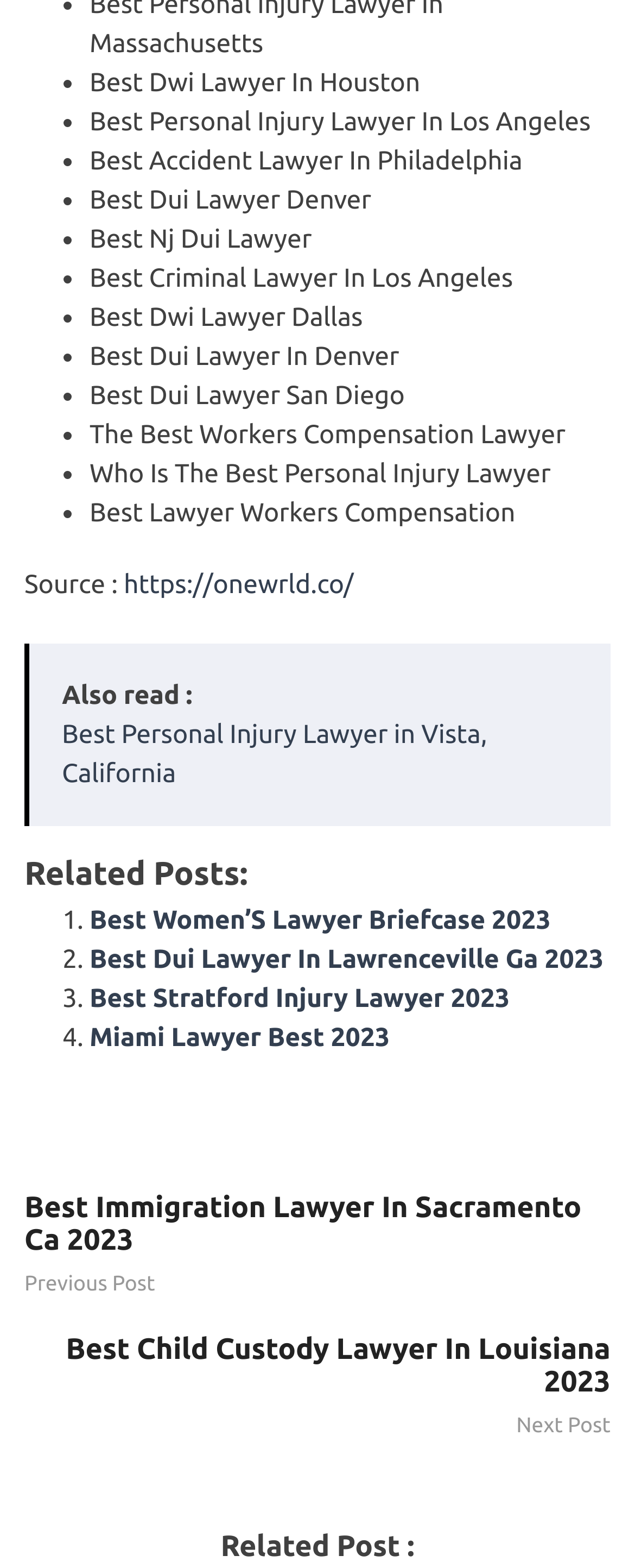Based on the image, please elaborate on the answer to the following question:
What is the topic of the first list item?

The first list item is 'Best Dwi Lawyer In Houston', which suggests that the topic of the first list item is related to finding the best DWI lawyer in Houston.